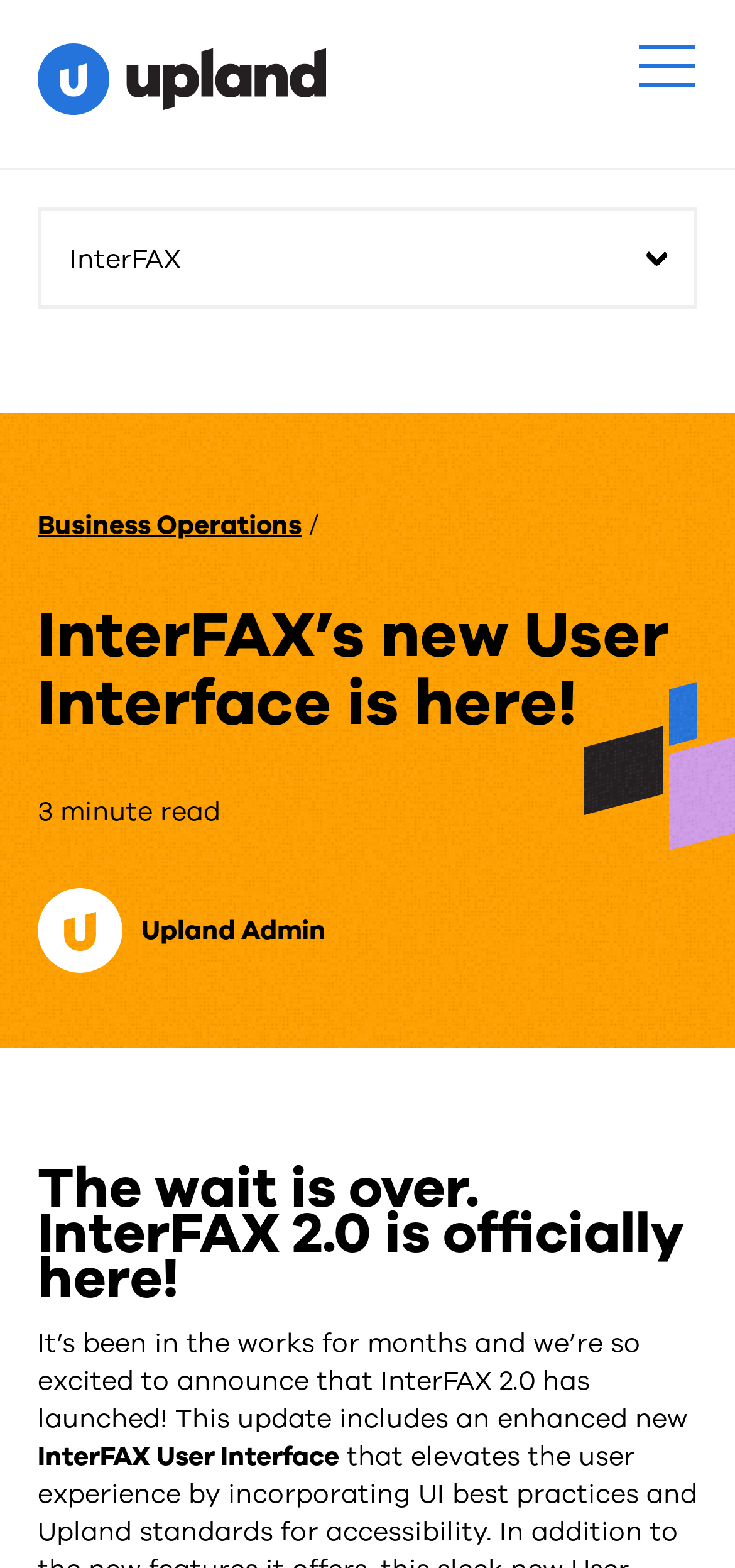How many links are there in the webpage? Examine the screenshot and reply using just one word or a brief phrase.

3